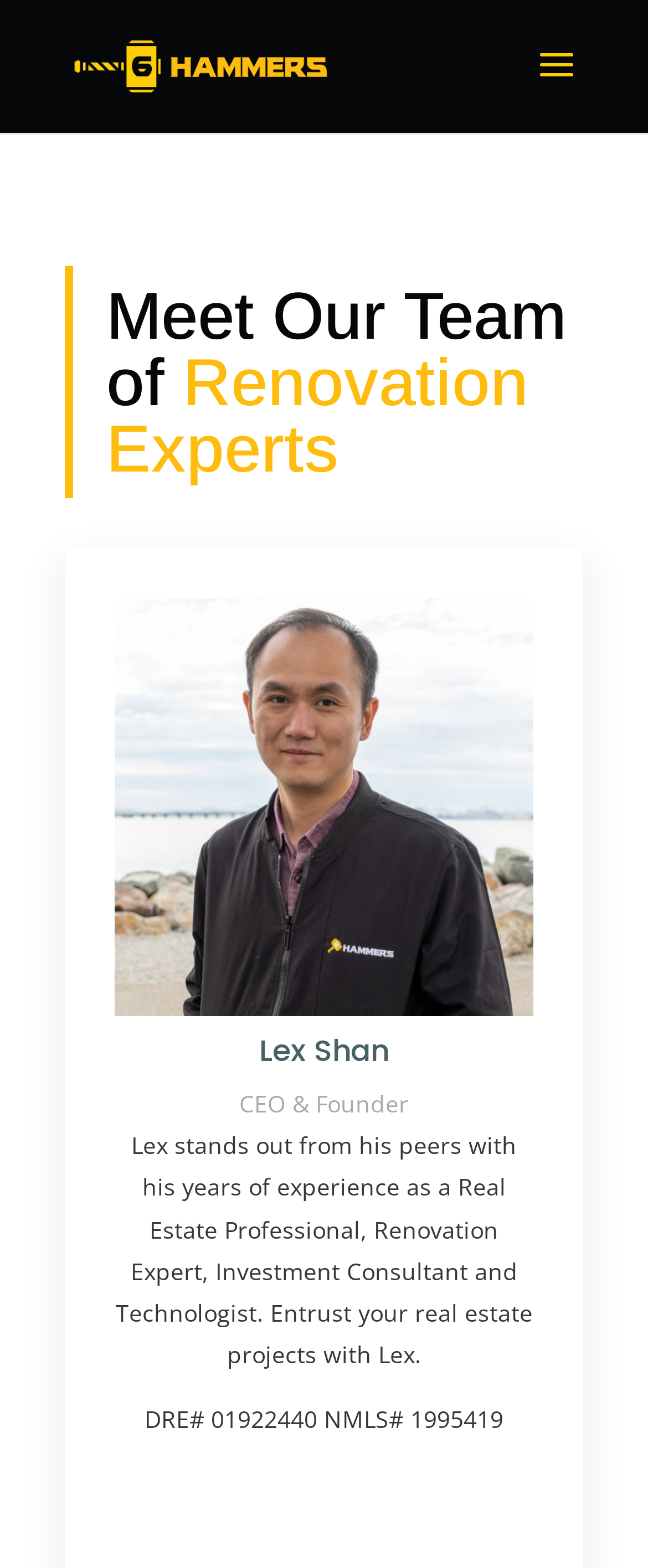Generate the main heading text from the webpage.

Meet Our Team of Renovation Experts